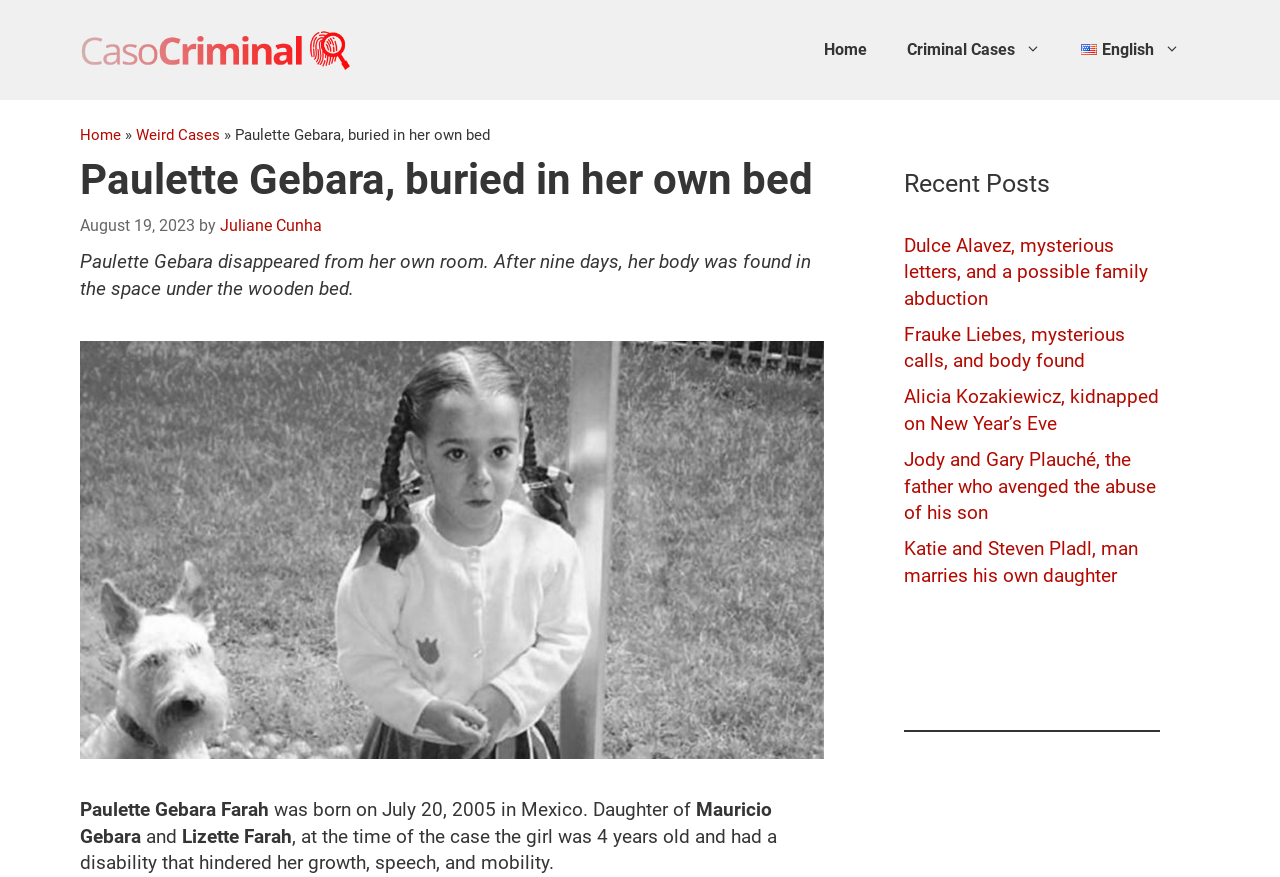Please locate the bounding box coordinates of the element that needs to be clicked to achieve the following instruction: "Click the 'Home' link". The coordinates should be four float numbers between 0 and 1, i.e., [left, top, right, bottom].

[0.628, 0.023, 0.693, 0.091]